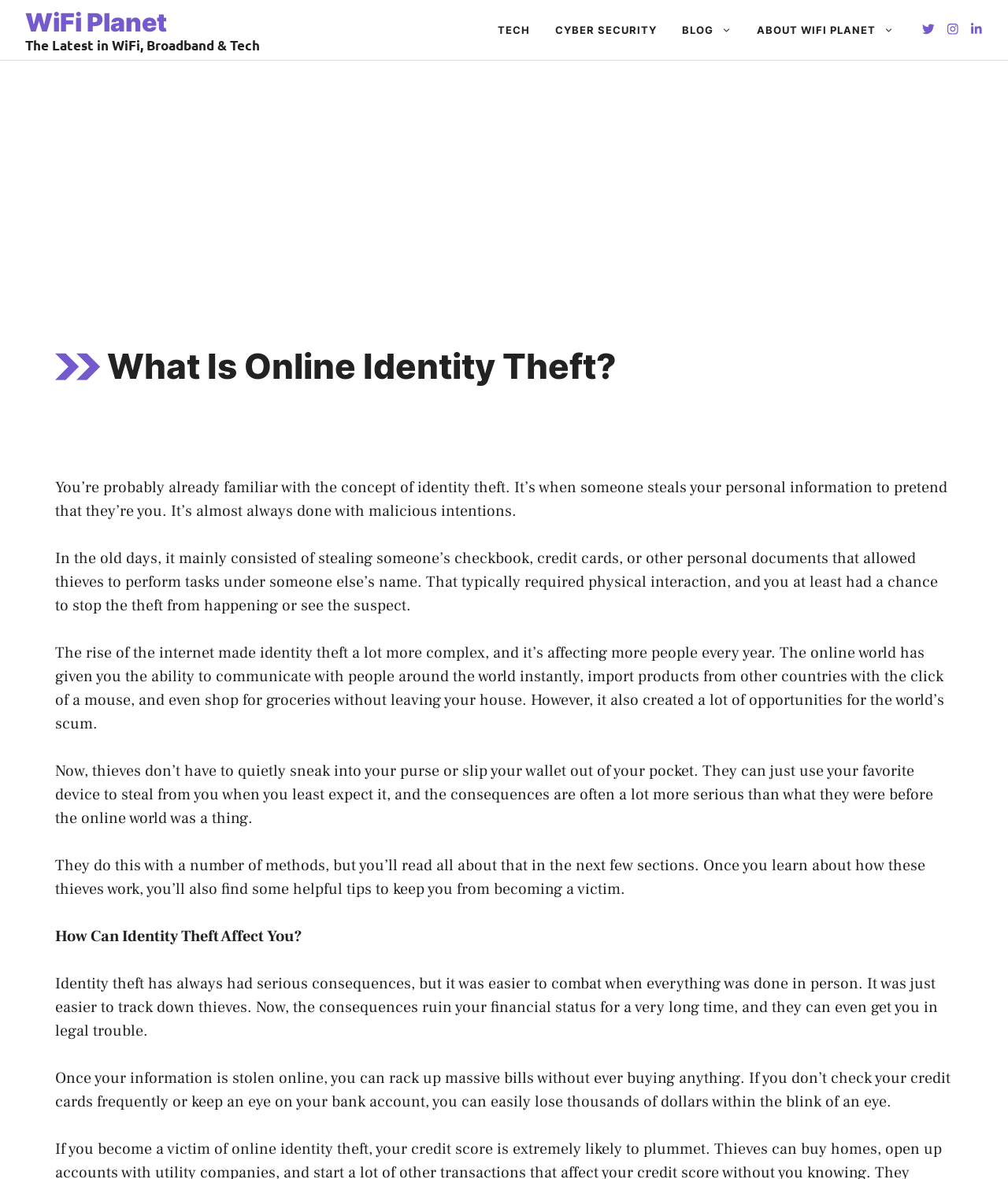Give a full account of the webpage's elements and their arrangement.

The webpage is about online identity theft, with a banner at the top displaying the site's name, "WiFi Planet", and a tagline, "The Latest in WiFi, Broadband & Tech". Below the banner, there is a navigation menu with links to different sections of the site, including "TECH", "CYBER SECURITY", "BLOG", and "ABOUT WIFI PLANET". 

To the right of the navigation menu, there are three social media links. Below the navigation menu, there is an advertisement iframe that takes up most of the width of the page.

The main content of the page is headed by a title, "What Is Online Identity Theft?", which is accompanied by a small image. The text below the title explains what identity theft is, how it has evolved with the rise of the internet, and its consequences. The text is divided into several paragraphs, with headings and subheadings that break up the content.

The text explains that identity theft is when someone steals personal information to pretend to be someone else, often with malicious intentions. It describes how identity theft used to be more physical, but with the internet, it has become more complex and affects more people every year. The text also mentions that thieves can now steal information online, and the consequences can be more serious, including financial loss and legal trouble.

The page also has a section titled "How Can Identity Theft Affect You?", which explains the consequences of identity theft, including financial loss and legal trouble.